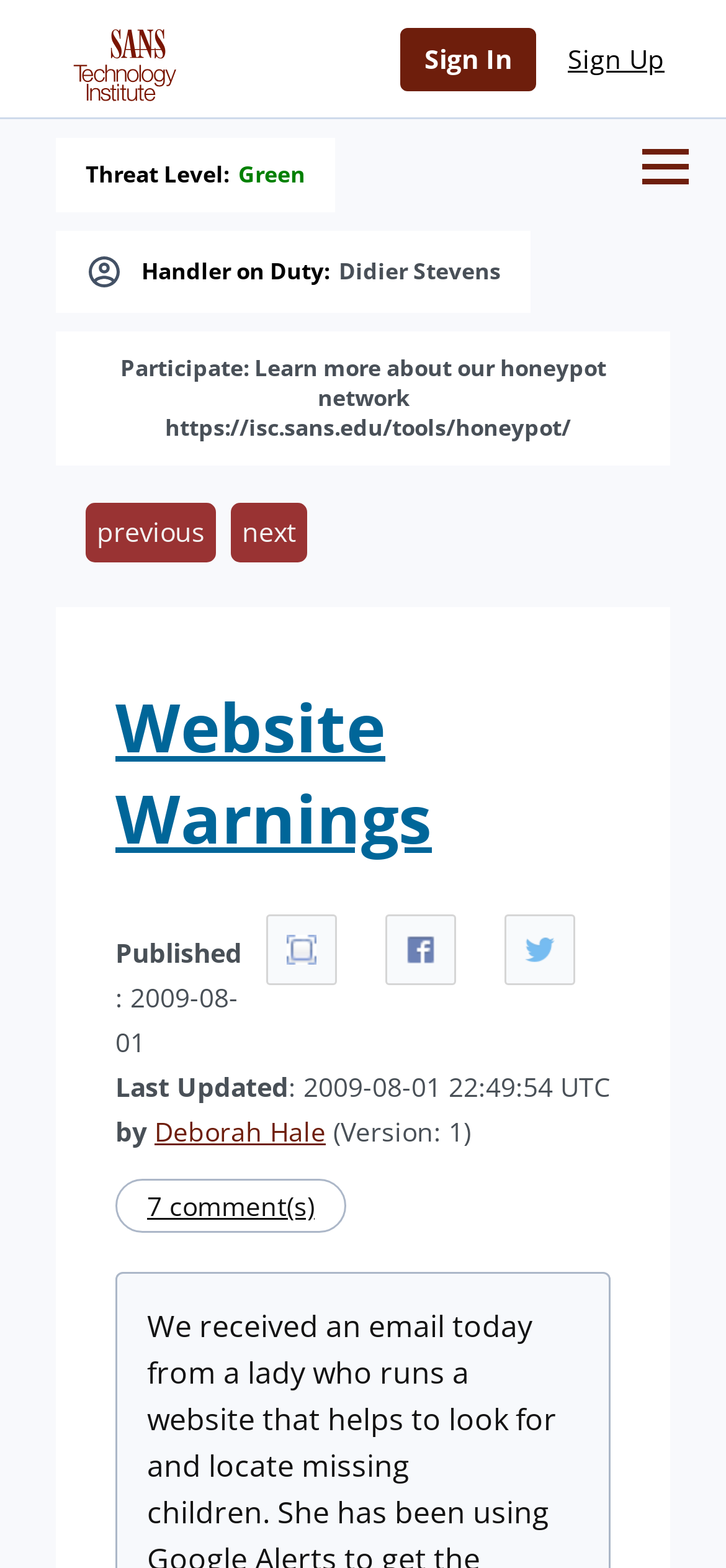What is the current threat level?
With the help of the image, please provide a detailed response to the question.

I found the answer by looking at the section that says 'Threat Level:' and then finding the corresponding link that says 'Green'.